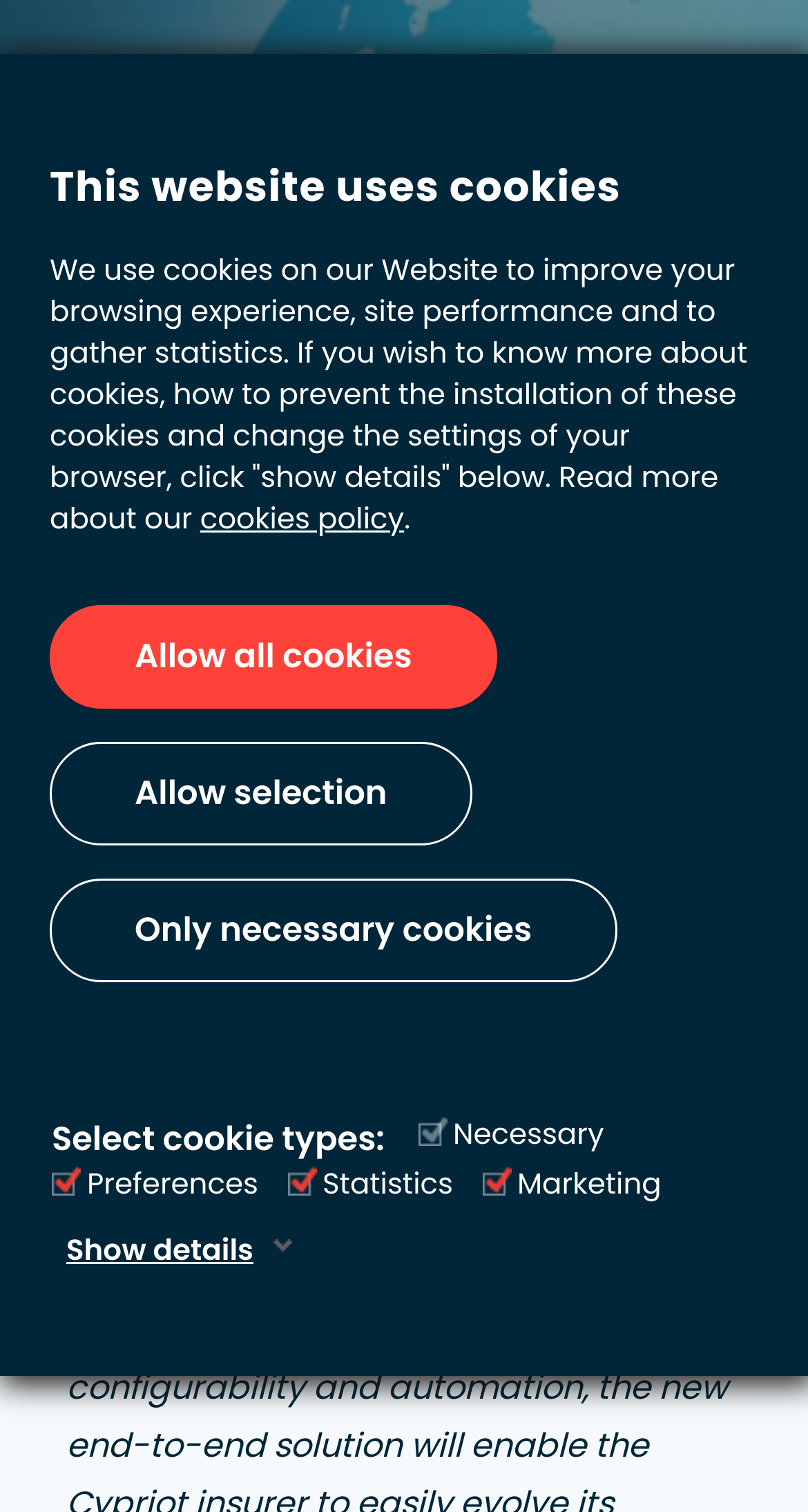Respond to the question below with a single word or phrase: What is the purpose of statistic cookies?

Track visitor interactions